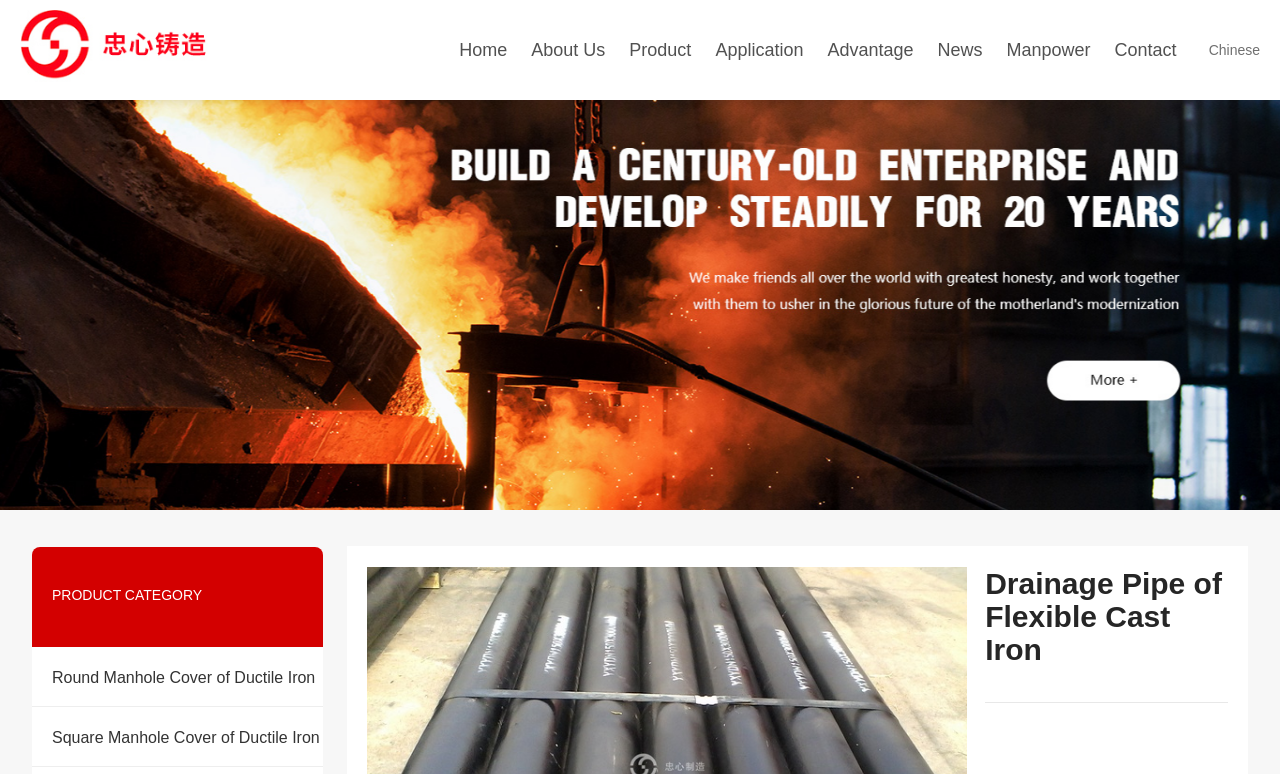Find the bounding box coordinates of the element to click in order to complete the given instruction: "Browse the 'News' section."

[0.732, 0.0, 0.768, 0.129]